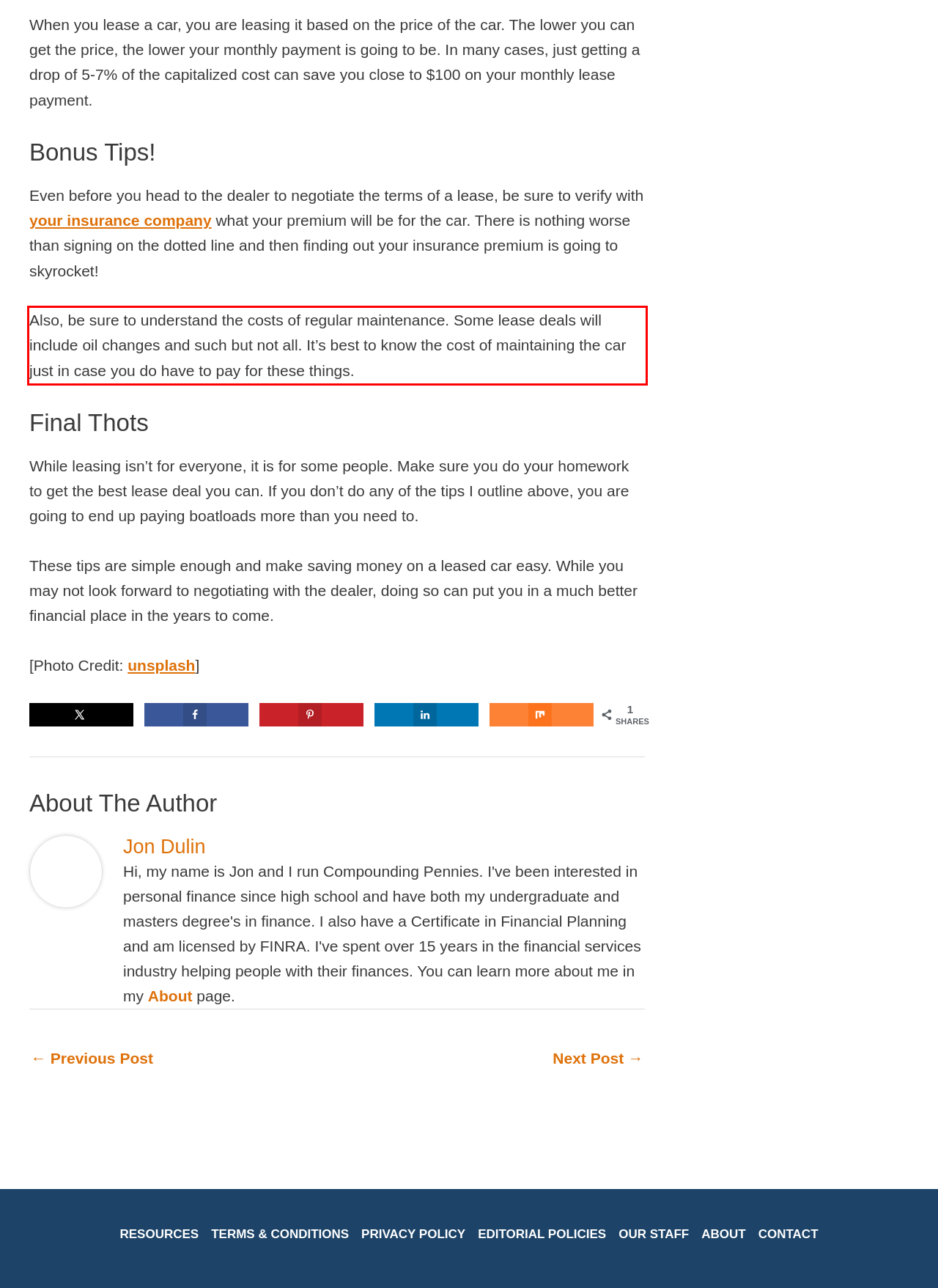Examine the webpage screenshot and use OCR to recognize and output the text within the red bounding box.

Also, be sure to understand the costs of regular maintenance. Some lease deals will include oil changes and such but not all. It’s best to know the cost of maintaining the car just in case you do have to pay for these things.